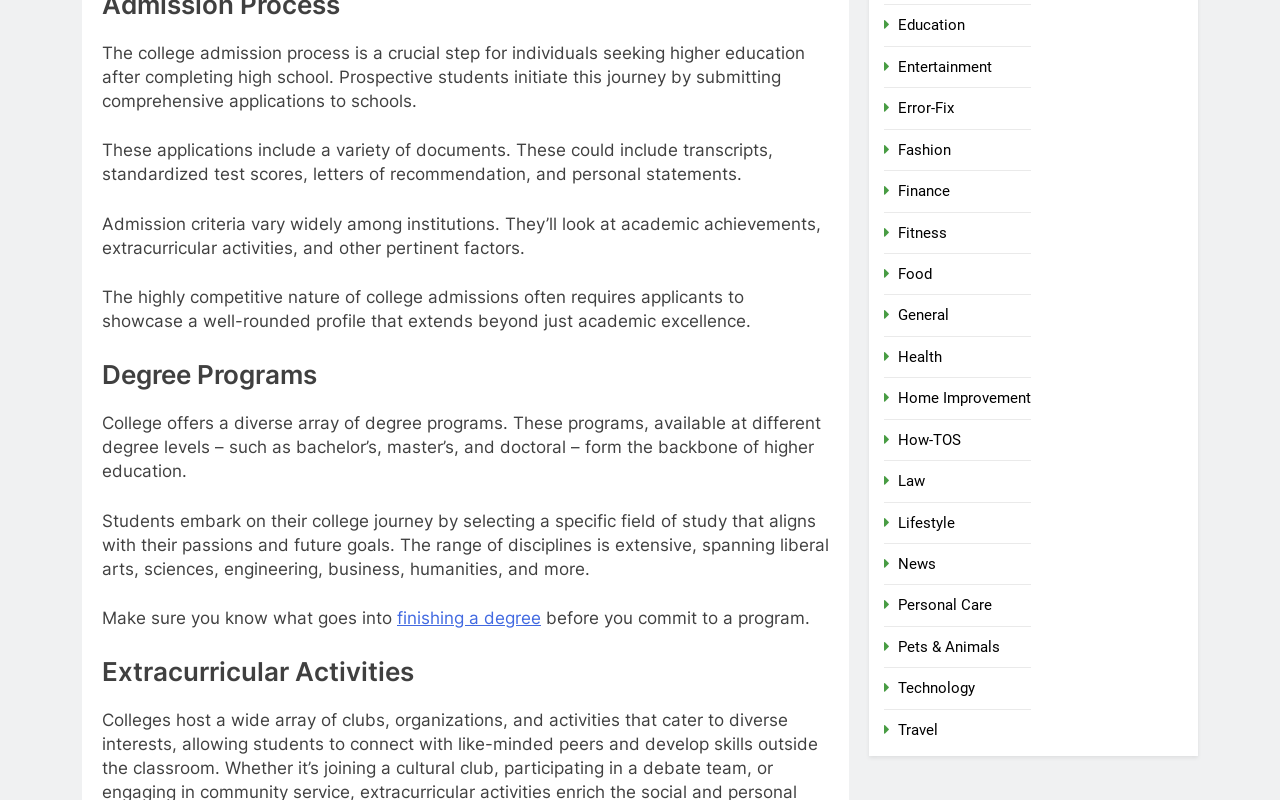Locate the bounding box coordinates of the element I should click to achieve the following instruction: "Learn about 'Fitness'".

[0.702, 0.279, 0.74, 0.302]